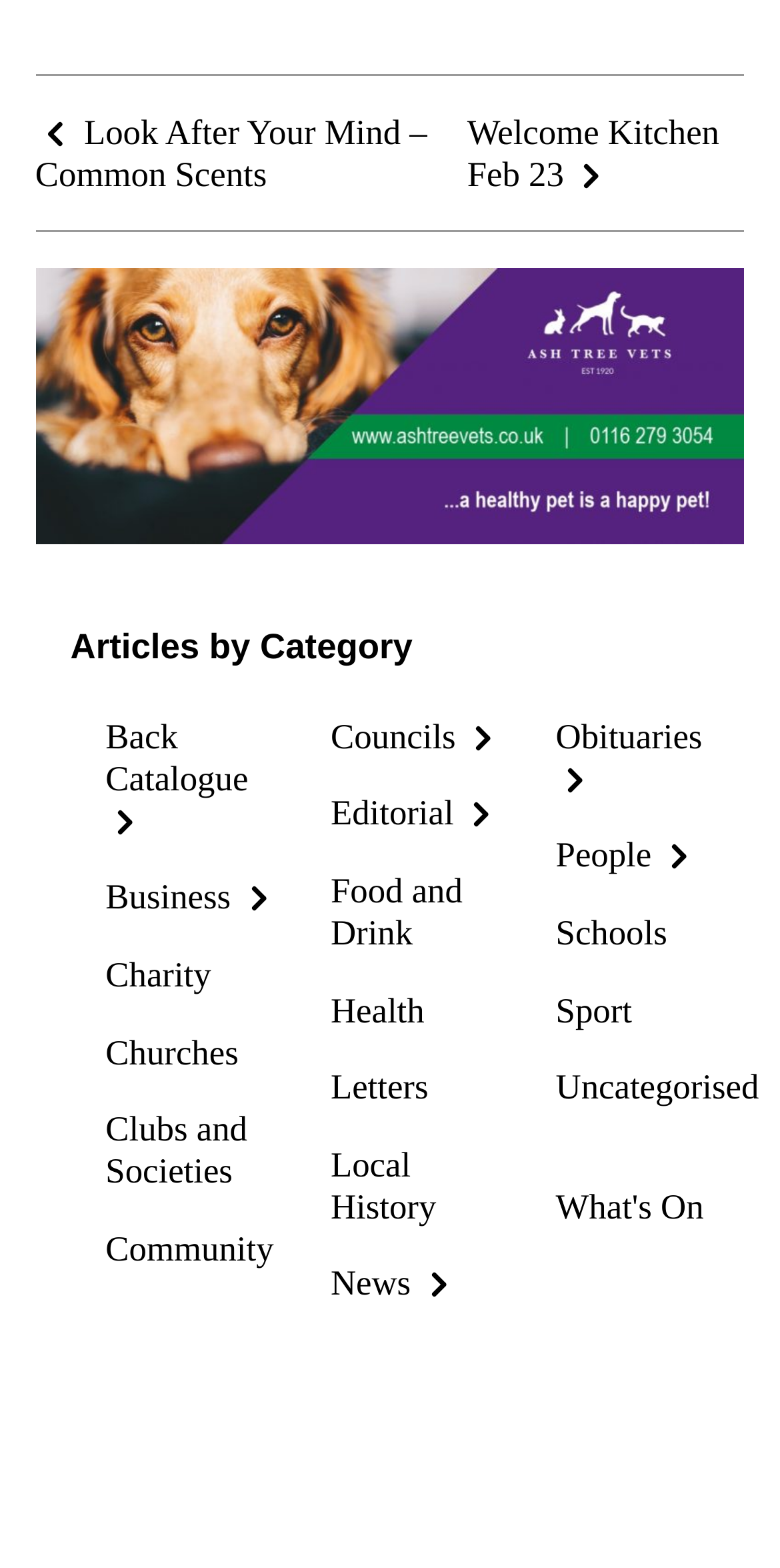Locate the bounding box of the user interface element based on this description: "Food and Drink".

[0.424, 0.555, 0.593, 0.607]